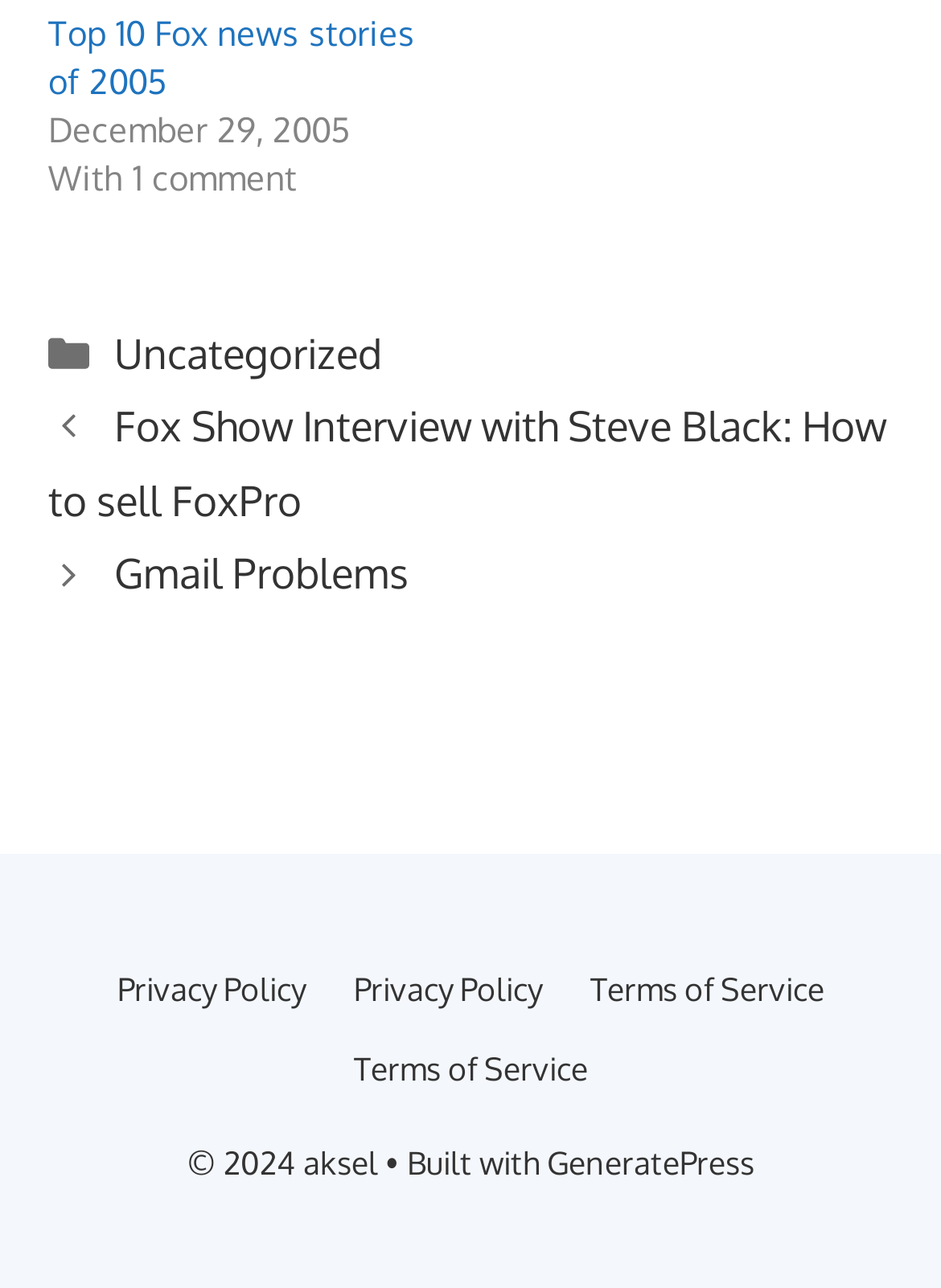Please determine the bounding box coordinates of the element's region to click for the following instruction: "Check Terms of Service".

[0.627, 0.753, 0.876, 0.783]